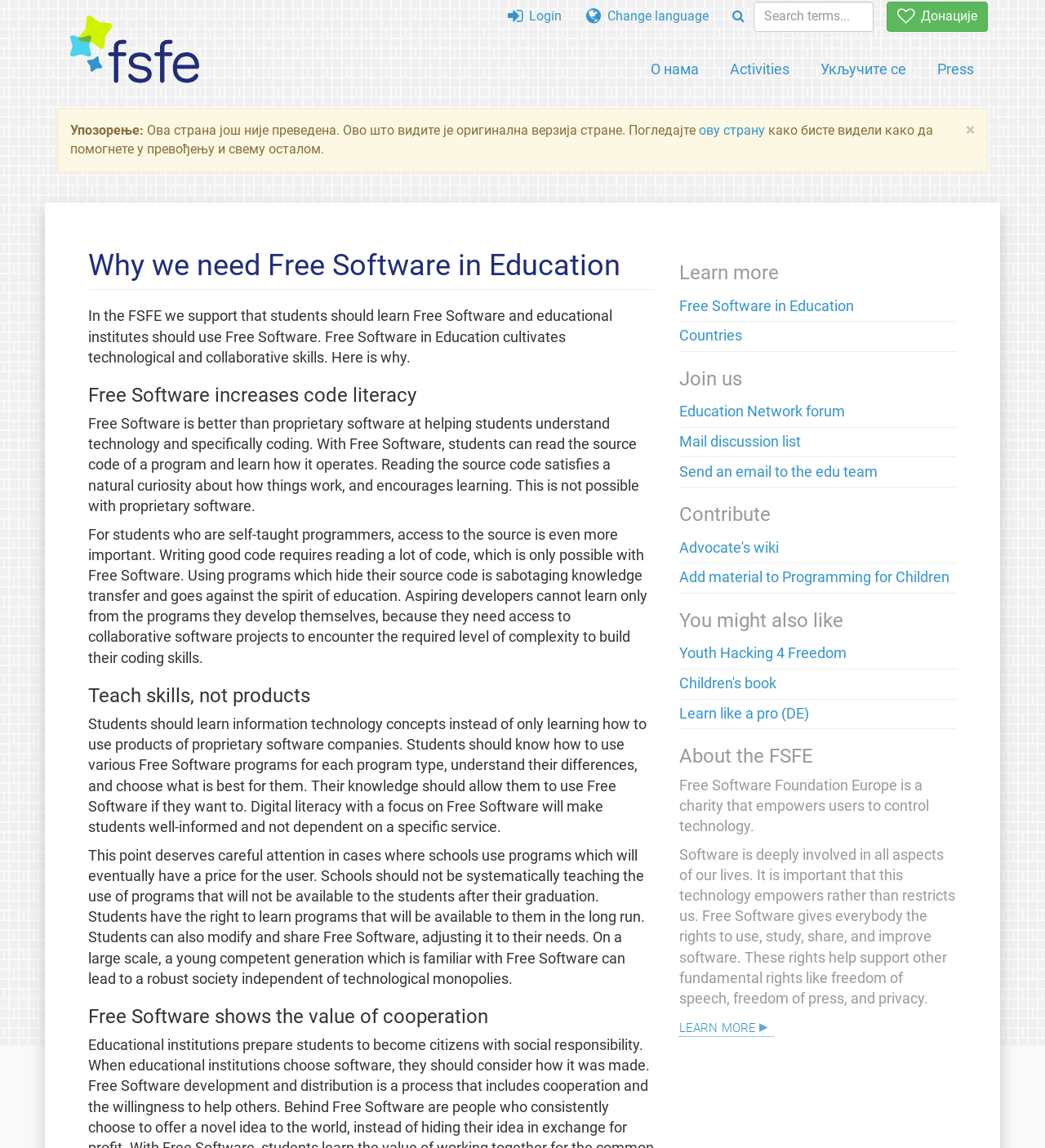Can you look at the image and give a comprehensive answer to the question:
What is the main purpose of the FSFE?

Based on the webpage content, the main purpose of the FSFE is to support the use of Free Software in Education, as stated in the heading 'Why we need Free Software in Education' and the subsequent paragraphs explaining the benefits of Free Software in Education.